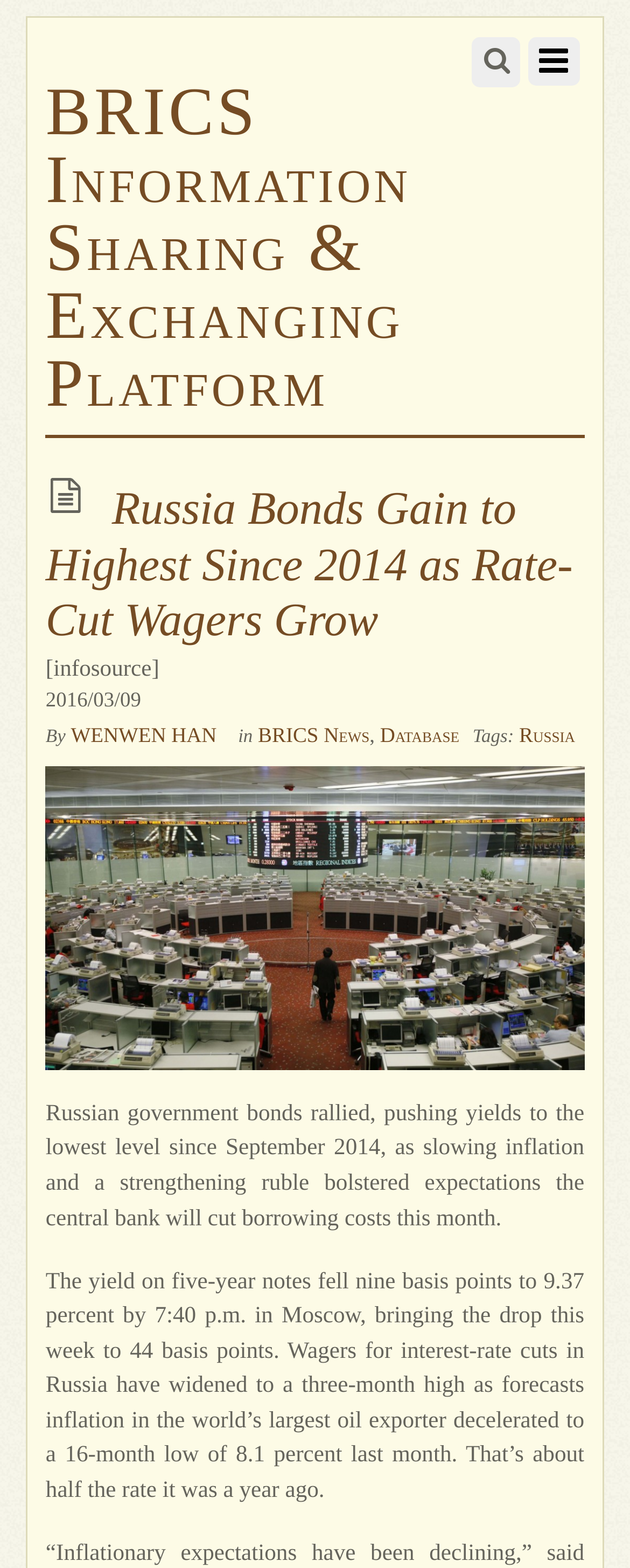Calculate the bounding box coordinates for the UI element based on the following description: "Database". Ensure the coordinates are four float numbers between 0 and 1, i.e., [left, top, right, bottom].

[0.603, 0.46, 0.729, 0.476]